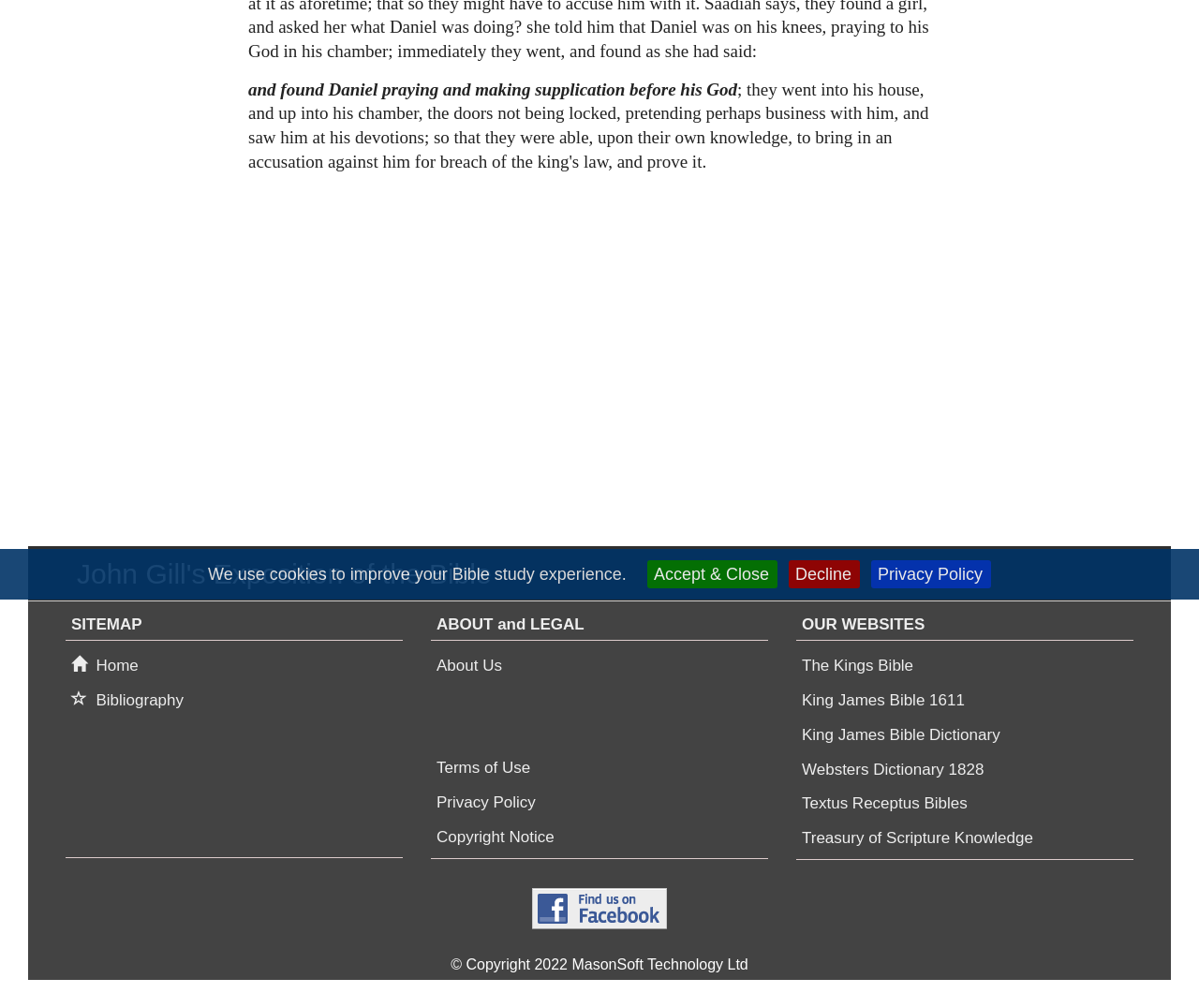Given the description King James Bible 1611, predict the bounding box coordinates of the UI element. Ensure the coordinates are in the format (top-left x, top-left y, bottom-right x, bottom-right y) and all values are between 0 and 1.

[0.664, 0.68, 0.809, 0.709]